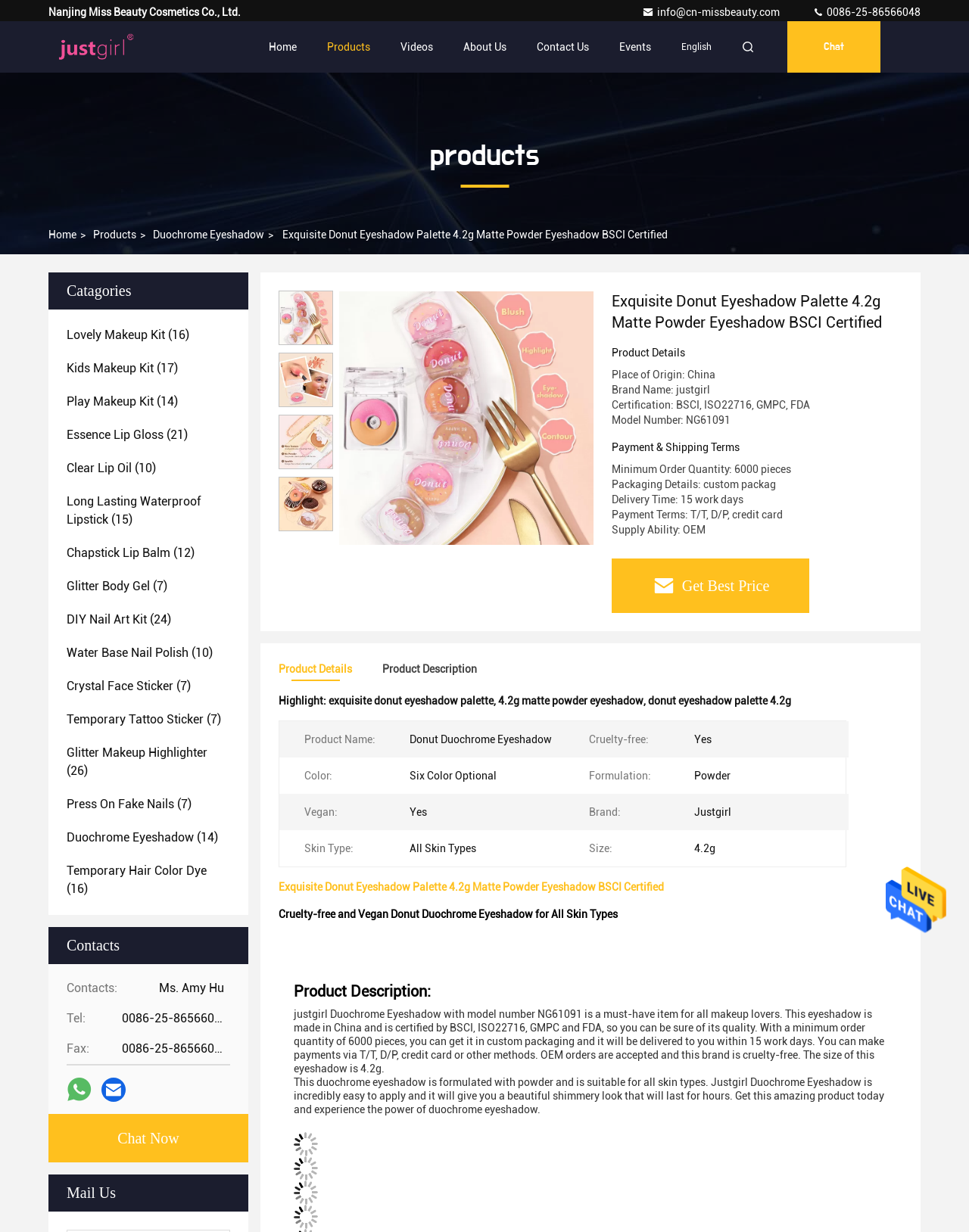Find the bounding box coordinates for the HTML element specified by: "Essence Lip Gloss (21)".

[0.069, 0.346, 0.194, 0.361]